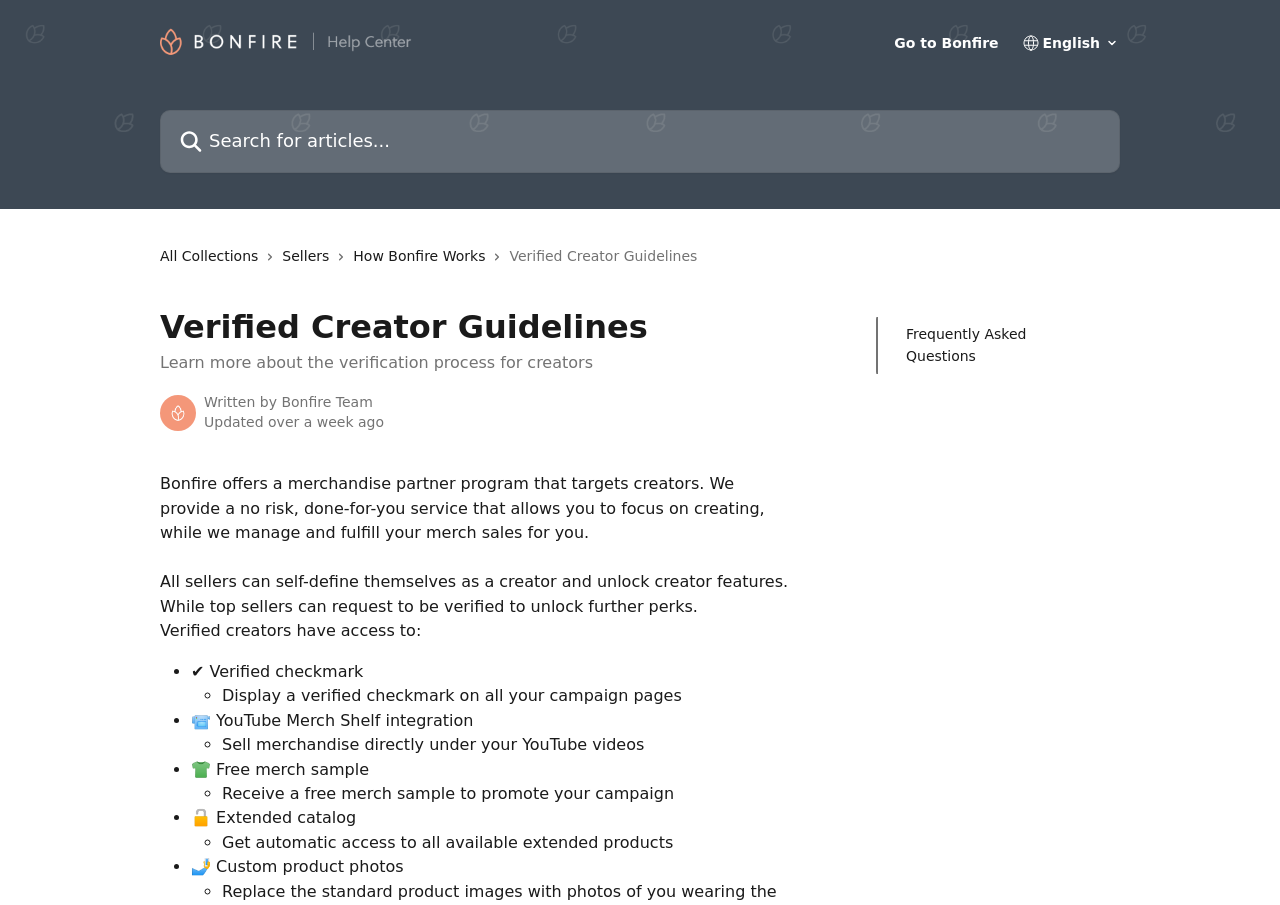Please find the bounding box coordinates of the element that must be clicked to perform the given instruction: "Go to Bonfire". The coordinates should be four float numbers from 0 to 1, i.e., [left, top, right, bottom].

[0.699, 0.04, 0.78, 0.055]